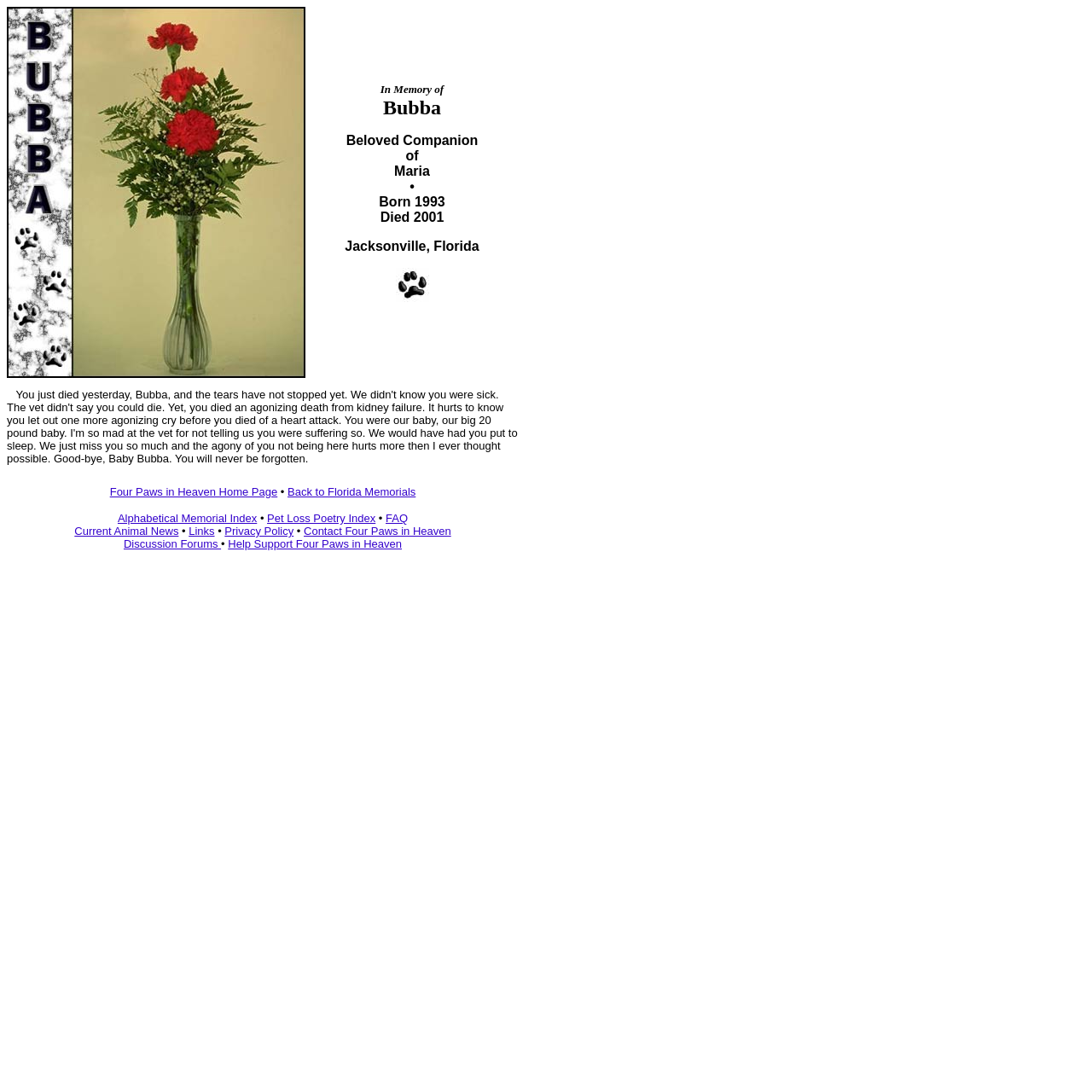Show me the bounding box coordinates of the clickable region to achieve the task as per the instruction: "Go to the Four Paws in Heaven Home Page".

[0.101, 0.445, 0.254, 0.456]